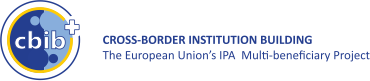Use a single word or phrase to answer this question: 
What is the affiliation of the project?

European Union's IPA